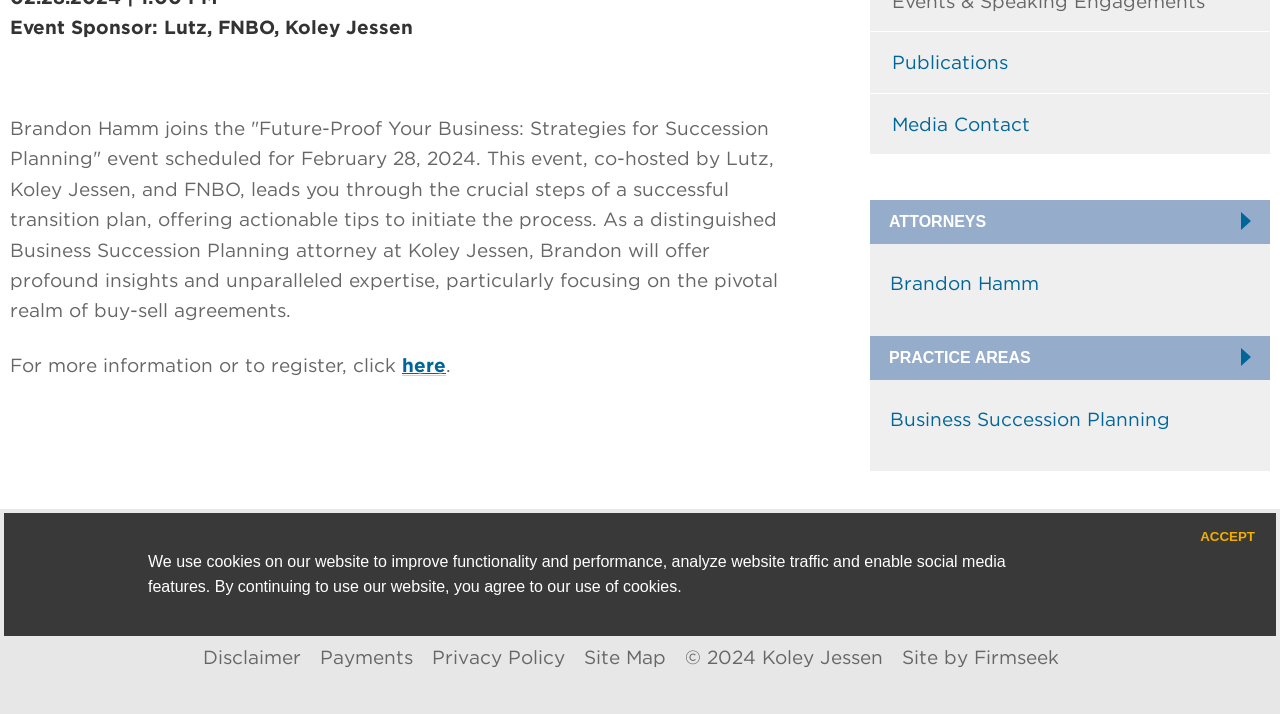Provide the bounding box coordinates for the UI element described in this sentence: "Disclaimer". The coordinates should be four float values between 0 and 1, i.e., [left, top, right, bottom].

[0.158, 0.904, 0.235, 0.937]